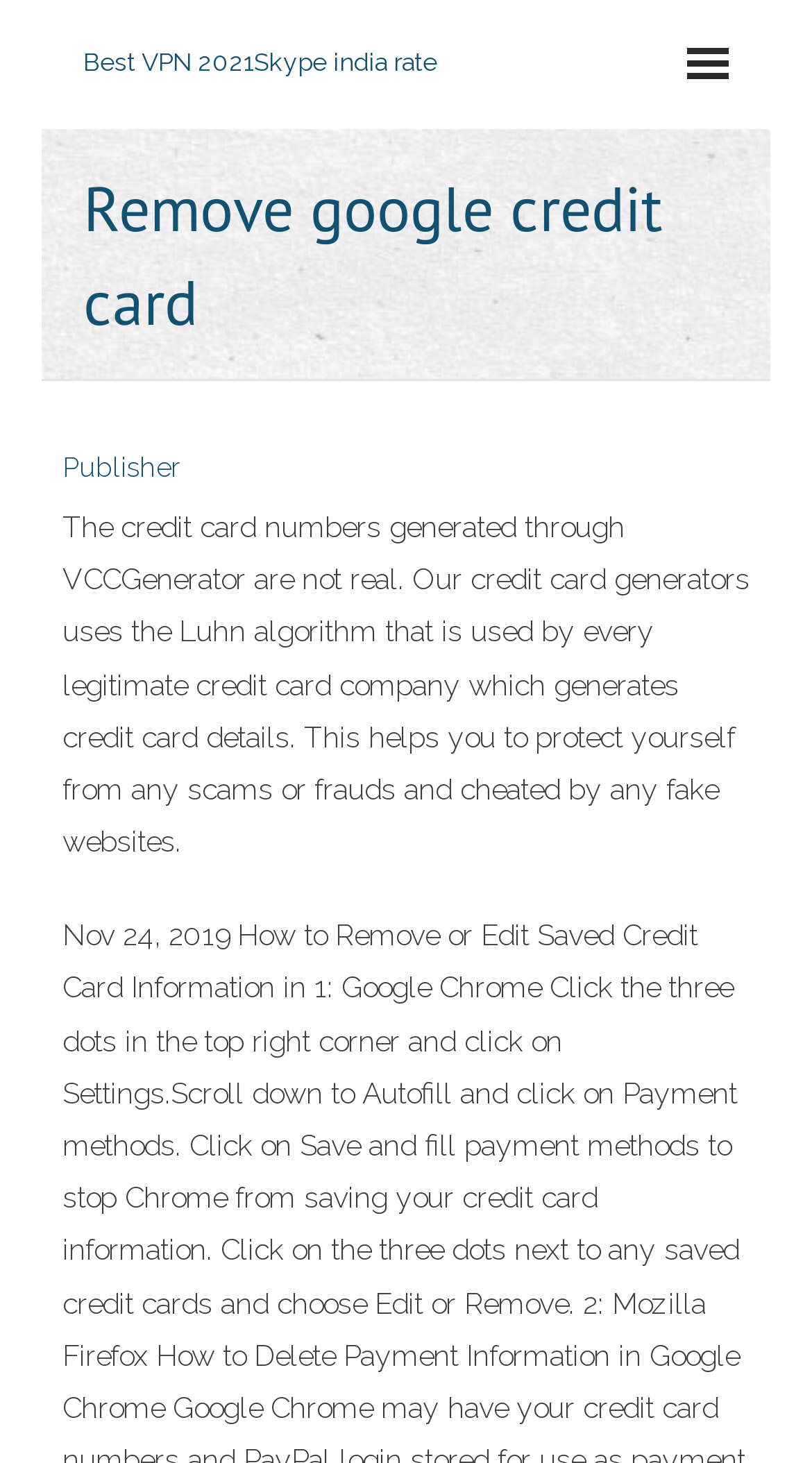What is the relationship between the credit card numbers generated and real credit cards?
Examine the image closely and answer the question with as much detail as possible.

The webpage explicitly states that the credit card numbers generated through VCCGenerator are not real, implying that they are fictional or simulated credit card numbers.